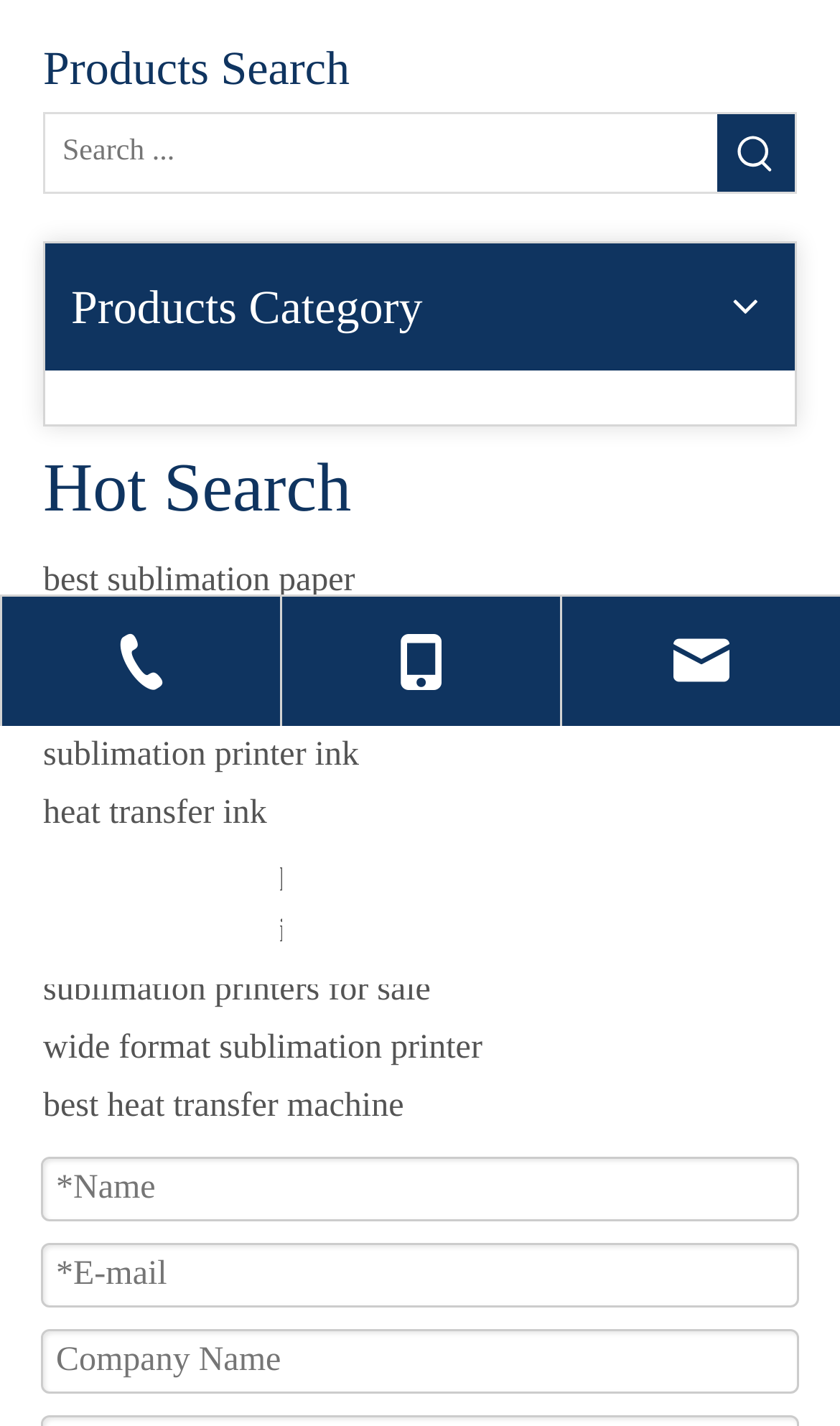Extract the bounding box for the UI element that matches this description: "sales@feiyuepaper.com".

[0.669, 0.6, 1.0, 0.69]